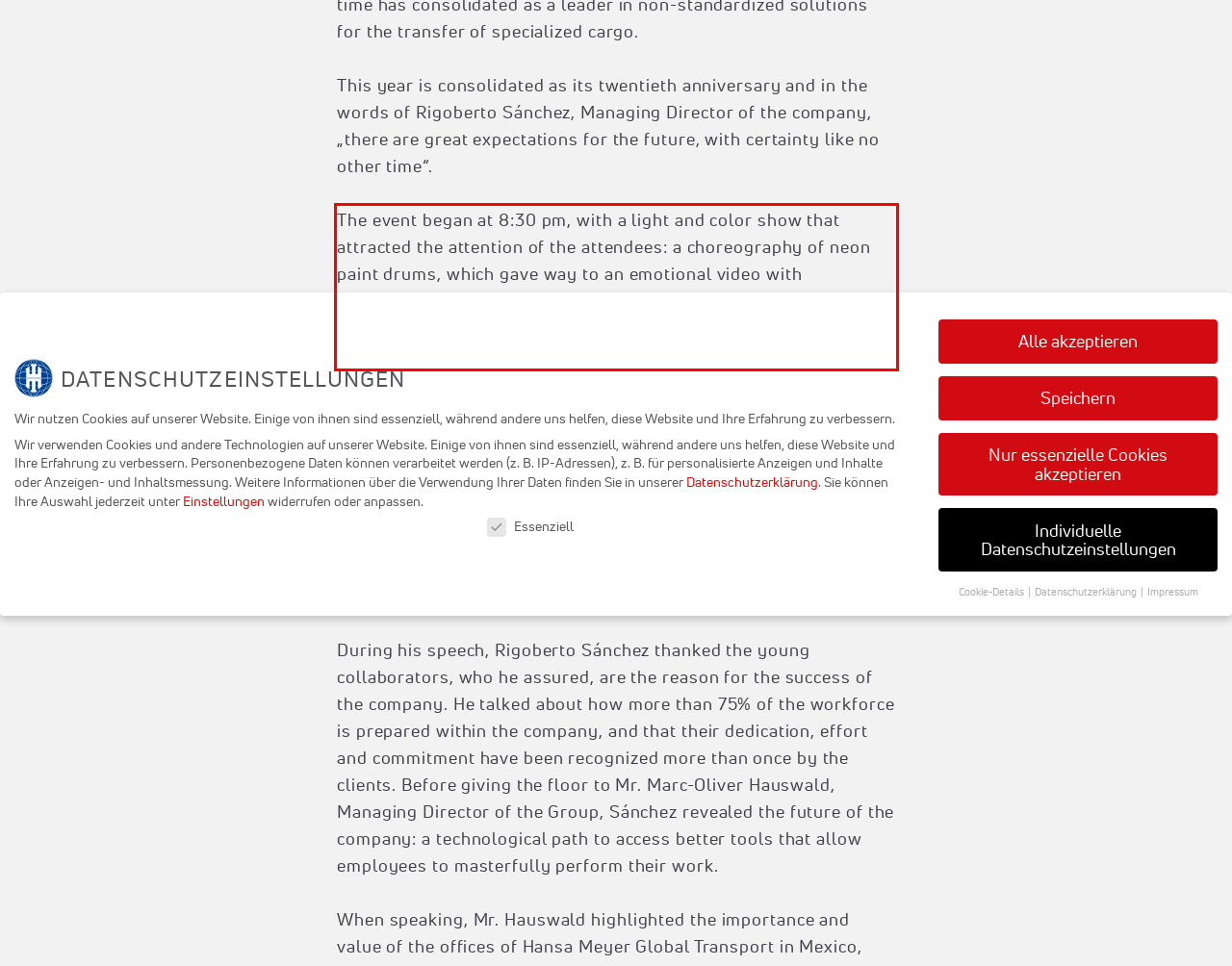Please perform OCR on the UI element surrounded by the red bounding box in the given webpage screenshot and extract its text content.

The event began at 8:30 pm, with a light and color show that attracted the attention of the attendees: a choreography of neon paint drums, which gave way to an emotional video with testimonials from the oldest members of the company, talking about how belonging to the Hansa Meyer family has changed their lives.